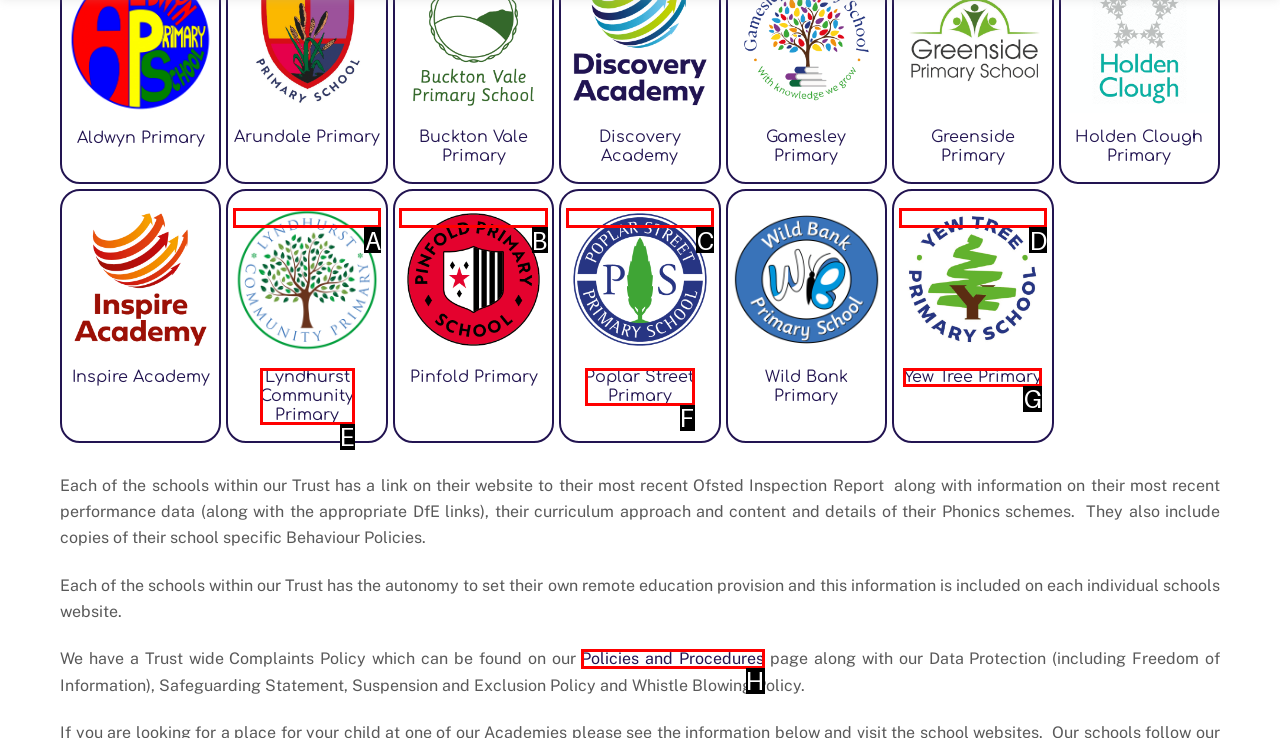Select the HTML element that best fits the description: alt="Victorious-Academies-logos-Lyndhurst Medium" title="Victorious-Academies-logos-Lyndhurst Medium"
Respond with the letter of the correct option from the choices given.

A